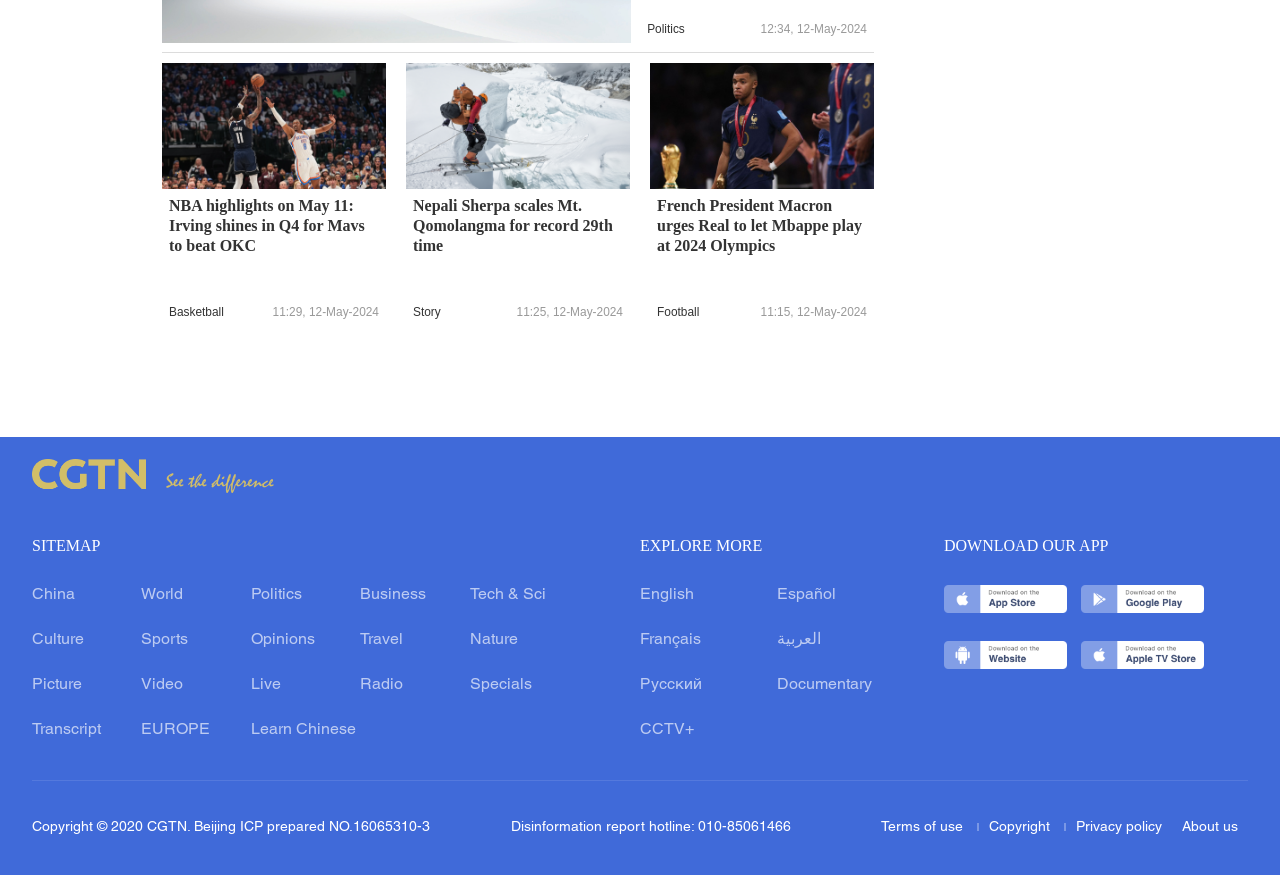Determine the bounding box coordinates for the clickable element to execute this instruction: "Learn Chinese". Provide the coordinates as four float numbers between 0 and 1, i.e., [left, top, right, bottom].

[0.196, 0.827, 0.278, 0.843]